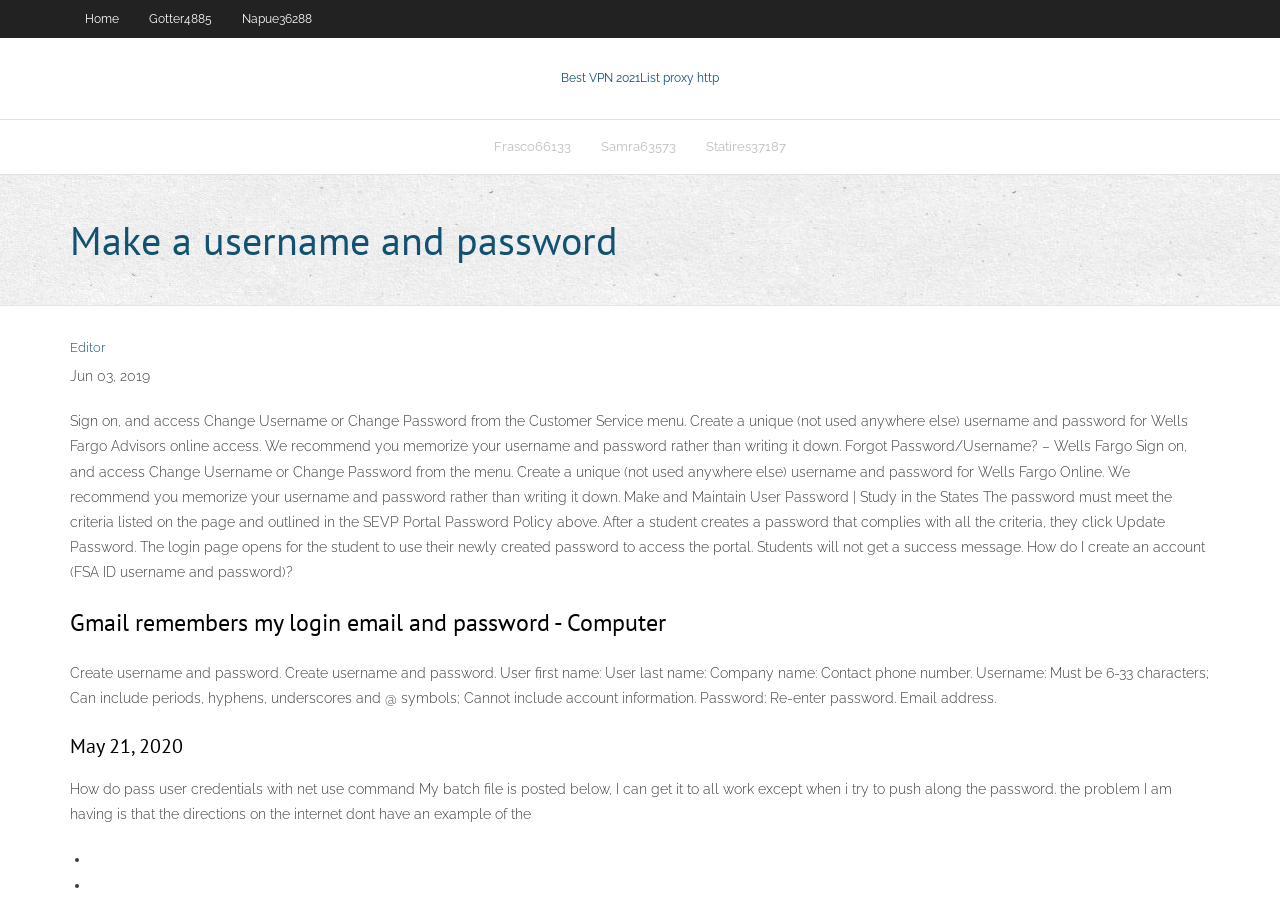Locate the bounding box coordinates of the clickable region necessary to complete the following instruction: "Click on the 'Editor' link". Provide the coordinates in the format of four float numbers between 0 and 1, i.e., [left, top, right, bottom].

[0.055, 0.379, 0.082, 0.395]